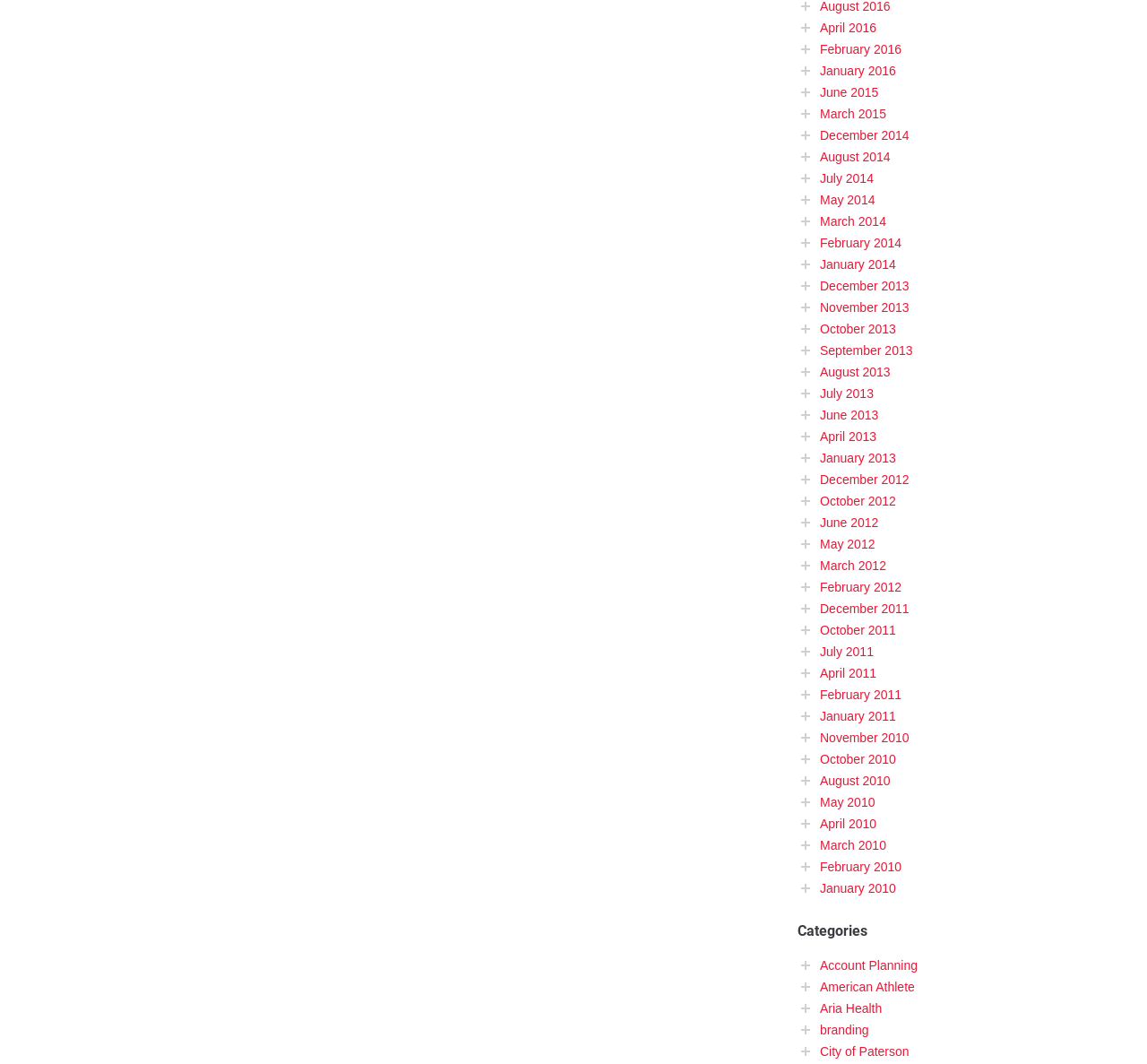Determine the bounding box coordinates for the area that should be clicked to carry out the following instruction: "visit January 2014".

[0.715, 0.242, 0.781, 0.255]